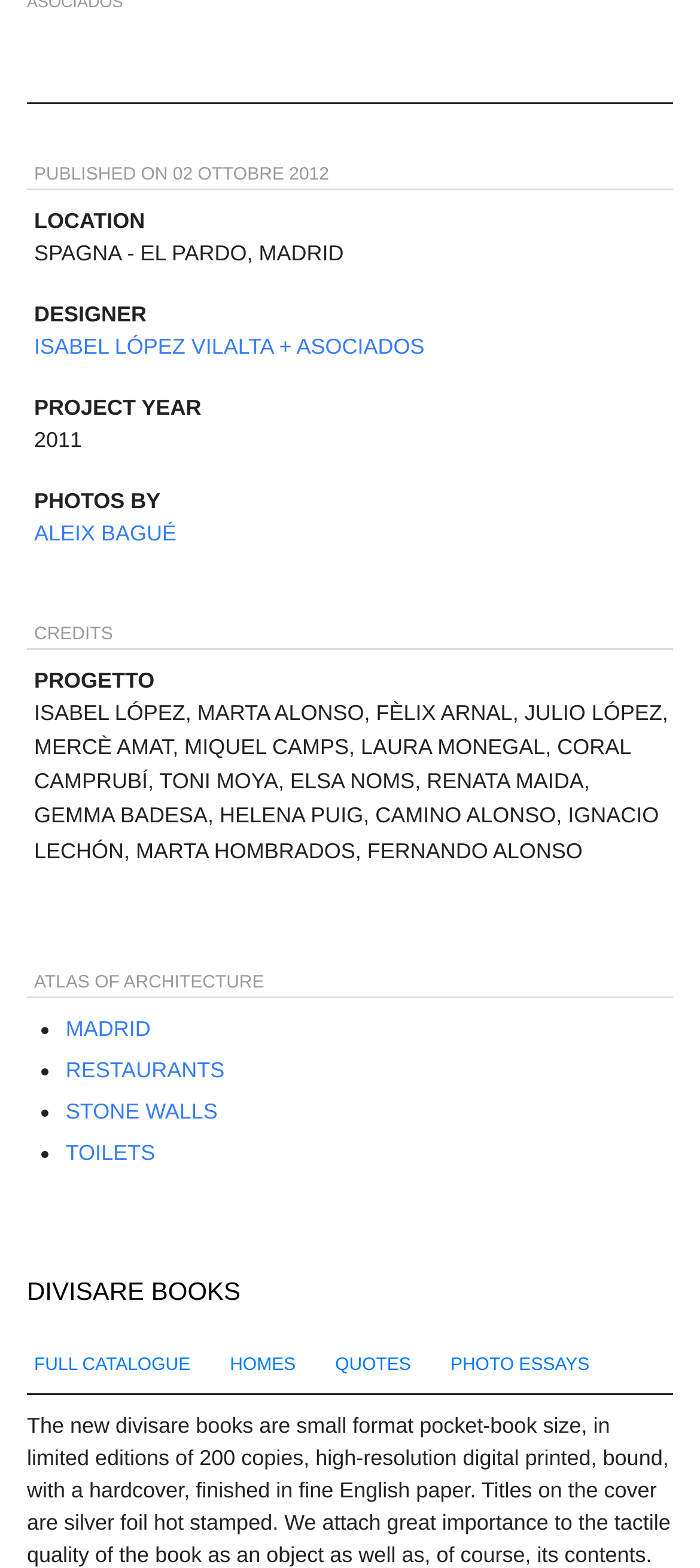With reference to the image, please provide a detailed answer to the following question: What is the publication date of the project?

The publication date of the project can be found in the static text element 'PUBLISHED ON 02 OTTOBRE 2012' at the top of the webpage.